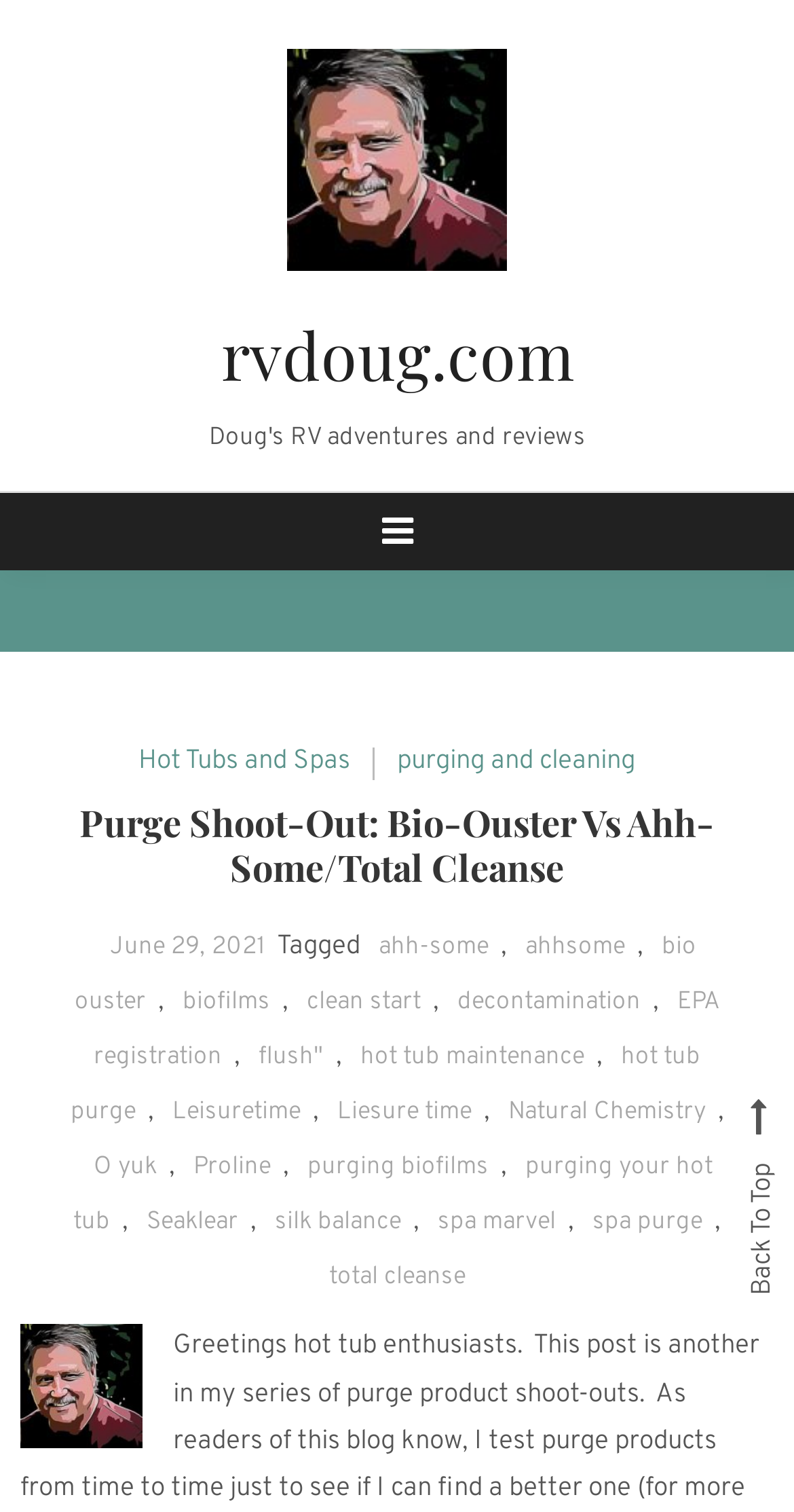Locate the bounding box coordinates of the area you need to click to fulfill this instruction: 'Click Brief Description'. The coordinates must be in the form of four float numbers ranging from 0 to 1: [left, top, right, bottom].

None